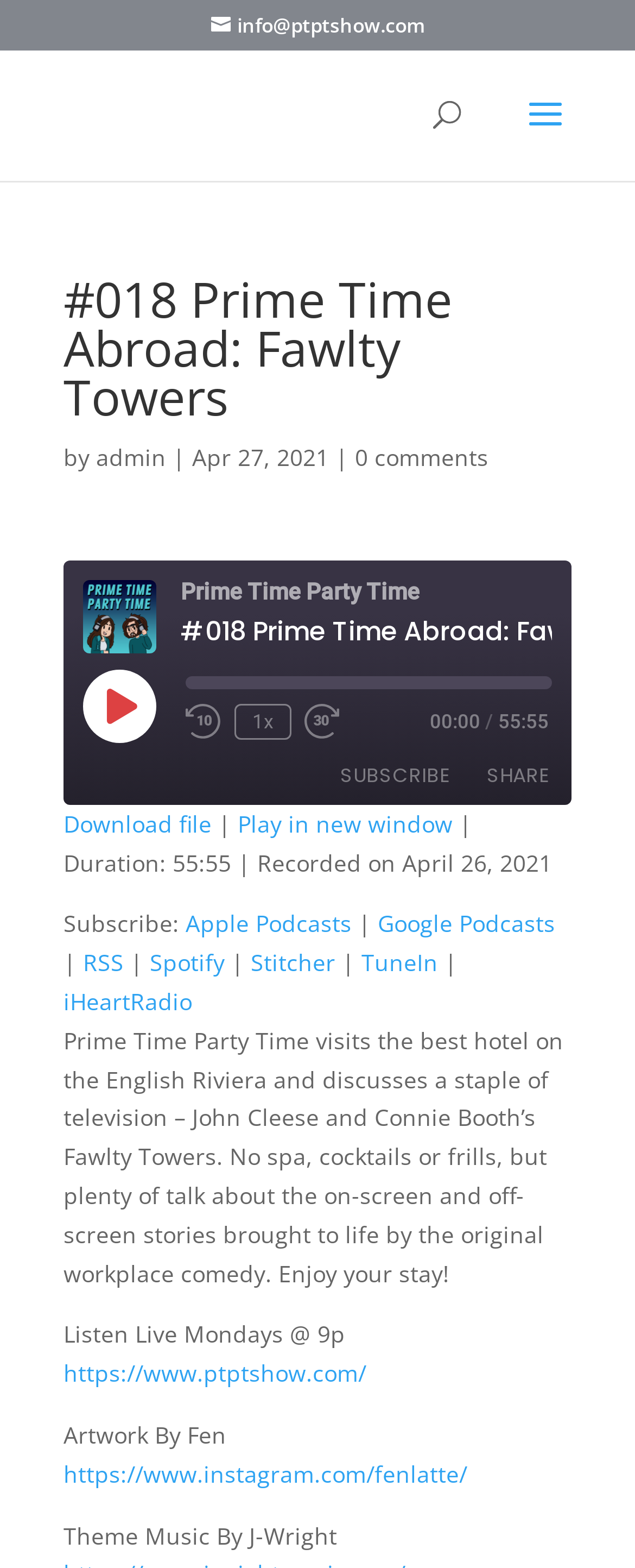Determine the bounding box coordinates of the area to click in order to meet this instruction: "Play the current episode".

[0.131, 0.427, 0.244, 0.473]